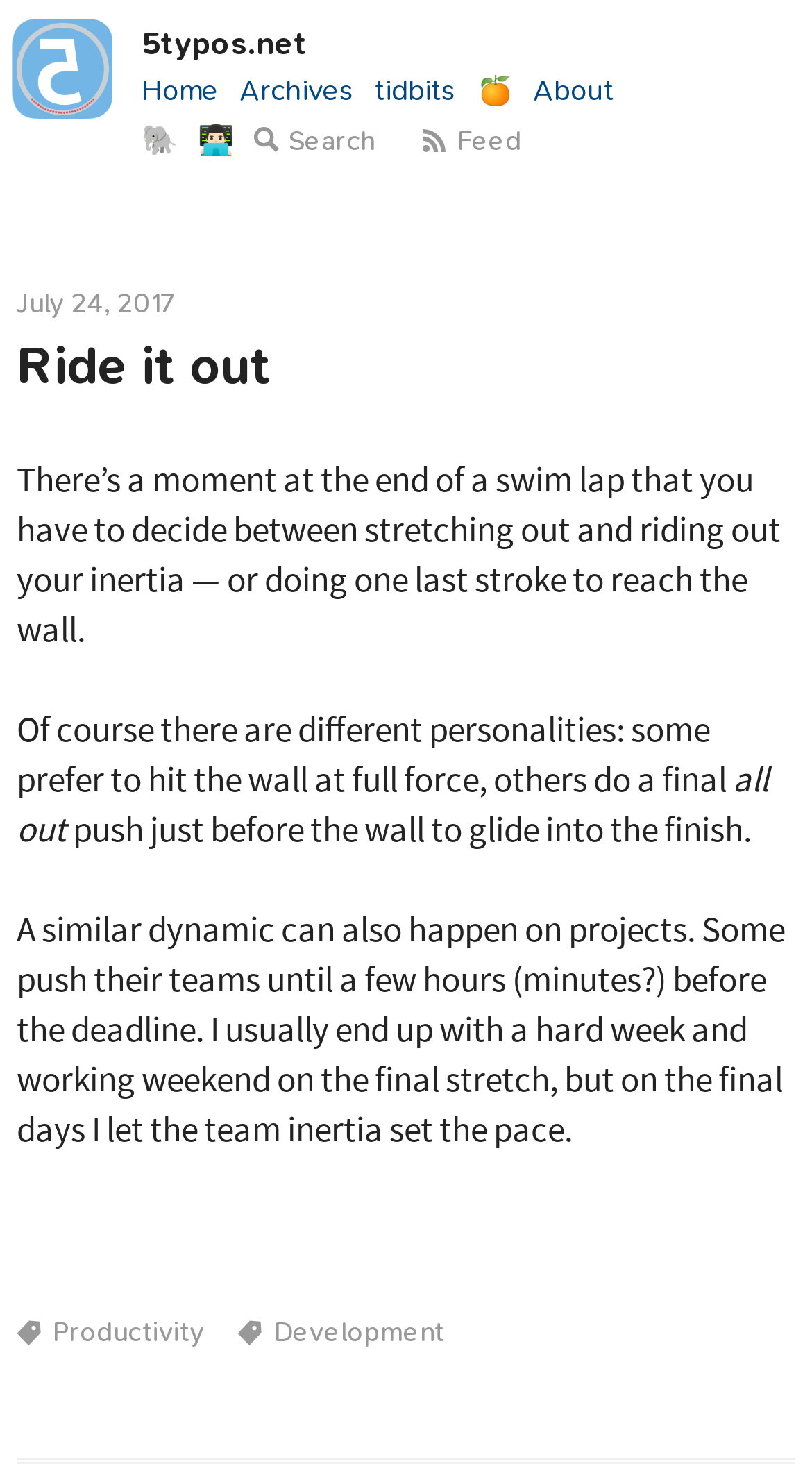Give an in-depth explanation of the webpage layout and content.

This webpage appears to be a blog post titled "Ride it out" on the website 5typos.net. At the top left corner, there is an avatar image of the author, accompanied by a link to the website's homepage. To the right of the avatar, there are several navigation links, including "Home", "Archives", "tidbits", a citrus emoji, and "About". 

Below the navigation links, there are two rows of icons, each containing three links. The first row has a whale emoji, a person sitting at a computer emoji, and a "Search" link. The second row has a "Feed" link. 

The main content of the webpage is a blog post, which starts with a heading "Ride it out" and a date "July 24, 2017". The post discusses the moment at the end of a swim lap when one has to decide between stretching out and riding out their inertia or doing one last stroke to reach the wall. The author compares this dynamic to project management, where some people push their teams until the deadline, while others let the team's inertia set the pace. 

The blog post is divided into four paragraphs, with the text flowing from top to bottom. At the bottom of the page, there are two category links, "Productivity" and "Development". A horizontal separator line marks the end of the content.